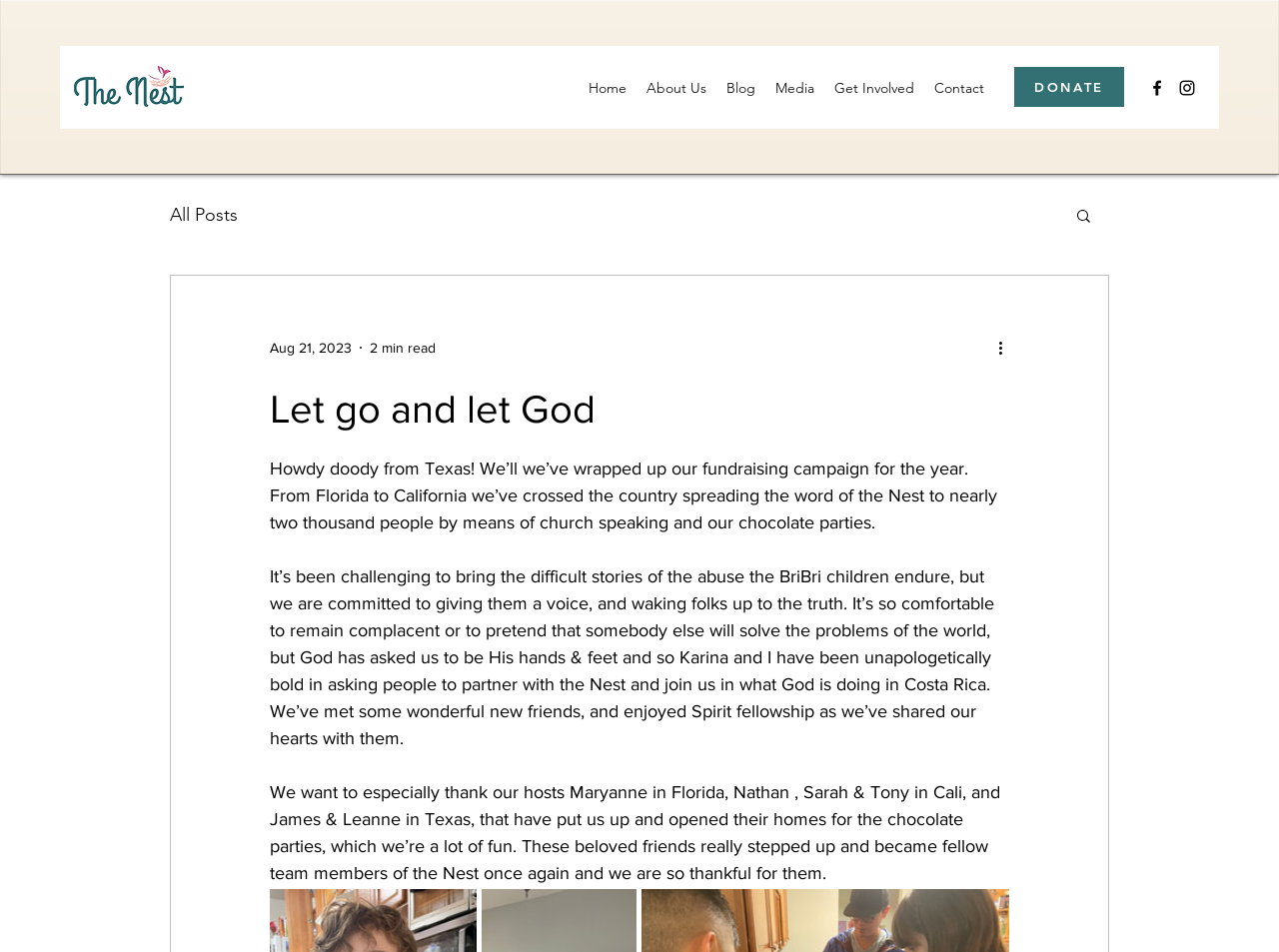Explain in detail what is displayed on the webpage.

The webpage appears to be a blog post or article from an organization called "The Nest". At the top left corner, there is a logo image of "TheNest_Logo_US_2022.png". Below the logo, there is a navigation menu with links to "Home", "About Us", "Blog", "Media", "Get Involved", and "Contact". 

To the right of the navigation menu, there is a prominent "DONATE" link. Next to it, there is a social media bar with links to Facebook and Instagram, each represented by an image.

The main content of the page is a blog post with a title "Let go and let God". The post is divided into four paragraphs. The first paragraph starts with "Howdy doody from Texas! We’ll we’ve wrapped up our fundraising campaign for the year..." and describes the organization's efforts to spread awareness about their cause. The second paragraph discusses the challenges of sharing difficult stories, but the importance of giving a voice to those who need it. The third paragraph expresses gratitude for new friends and spiritual fellowship. The fourth paragraph thanks specific individuals who hosted events for the organization.

Above the blog post, there is a secondary navigation menu with a link to "All Posts" and a search button. Below the blog post, there is a button labeled "More actions".